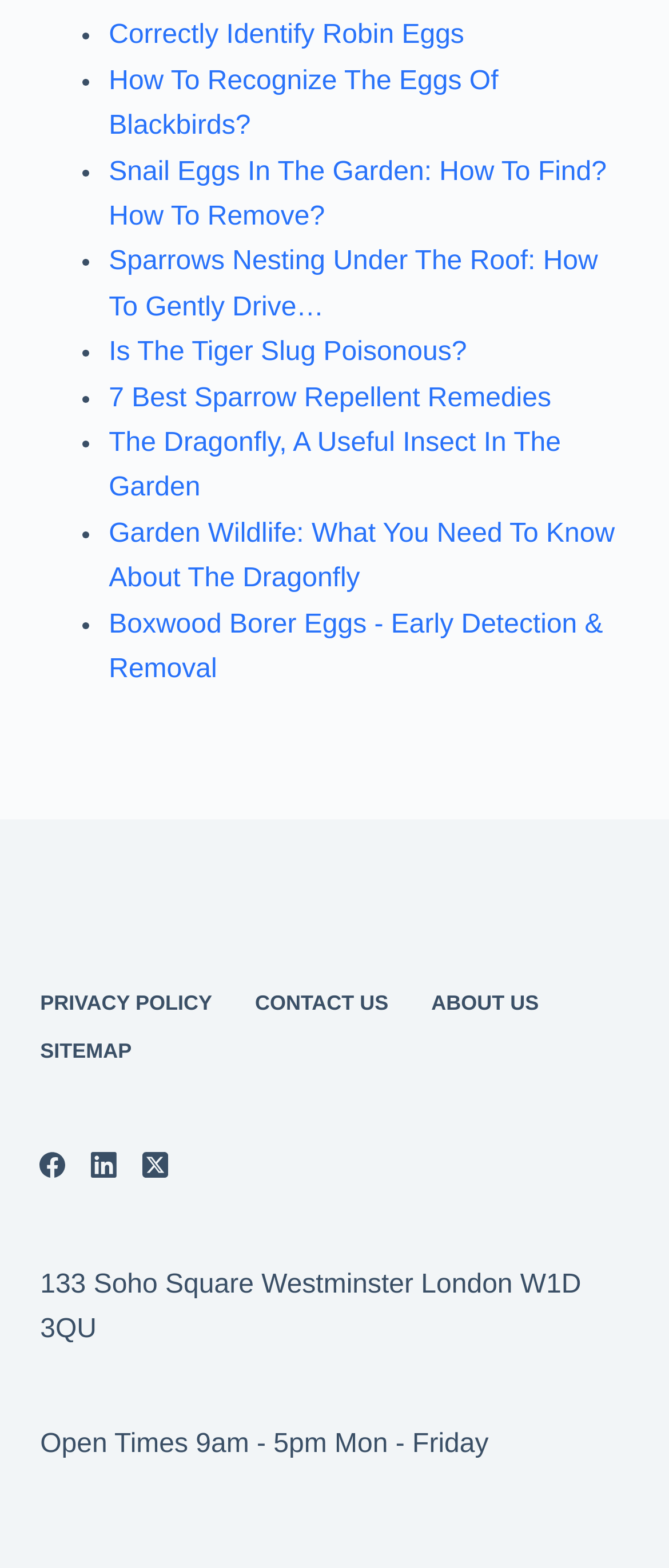Pinpoint the bounding box coordinates of the clickable element needed to complete the instruction: "Read 'Garden Wildlife: What You Need To Know About The Dragonfly'". The coordinates should be provided as four float numbers between 0 and 1: [left, top, right, bottom].

[0.163, 0.331, 0.919, 0.378]